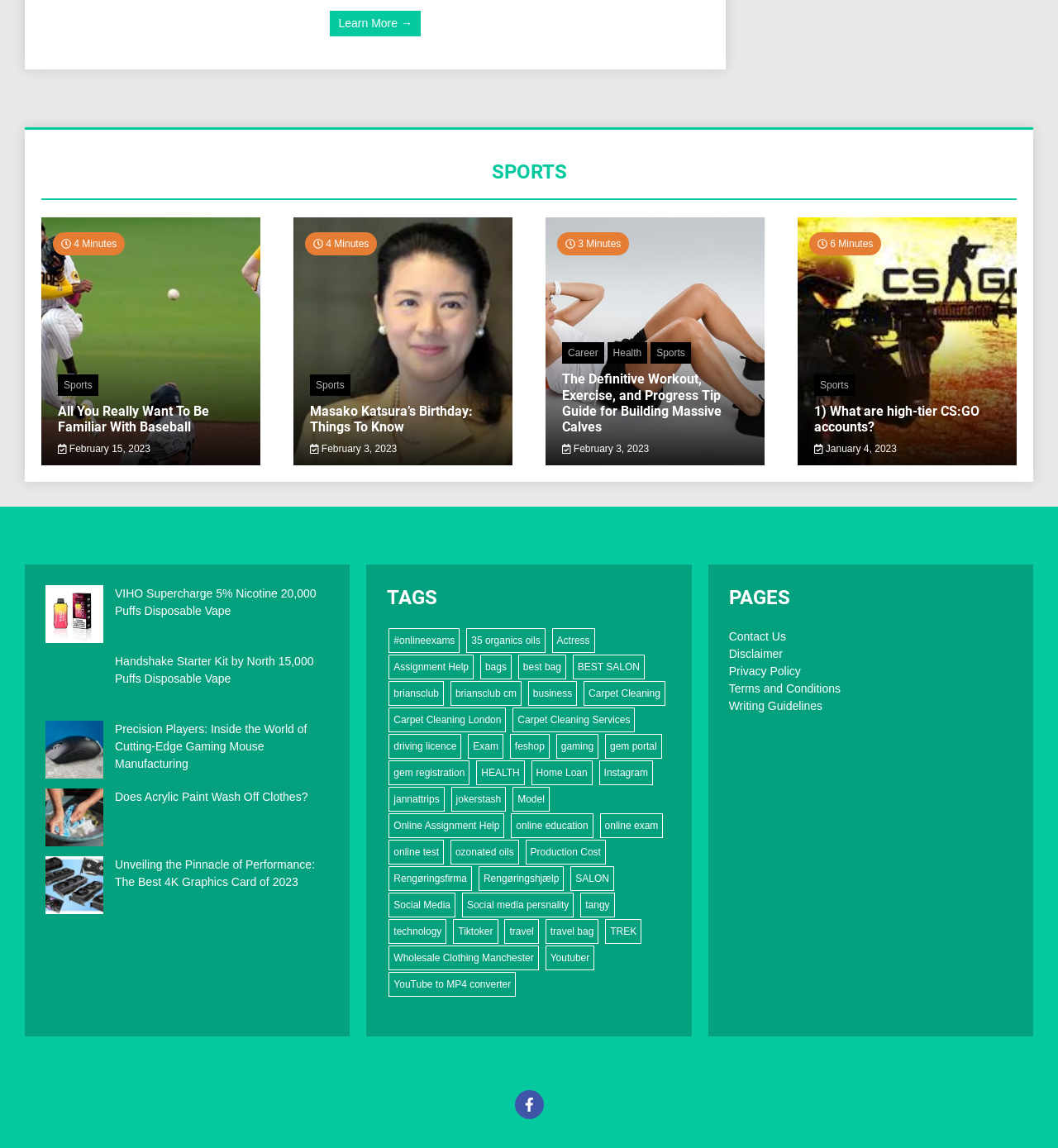Please find the bounding box coordinates of the element that must be clicked to perform the given instruction: "Click on 'Learn More'". The coordinates should be four float numbers from 0 to 1, i.e., [left, top, right, bottom].

[0.312, 0.009, 0.398, 0.032]